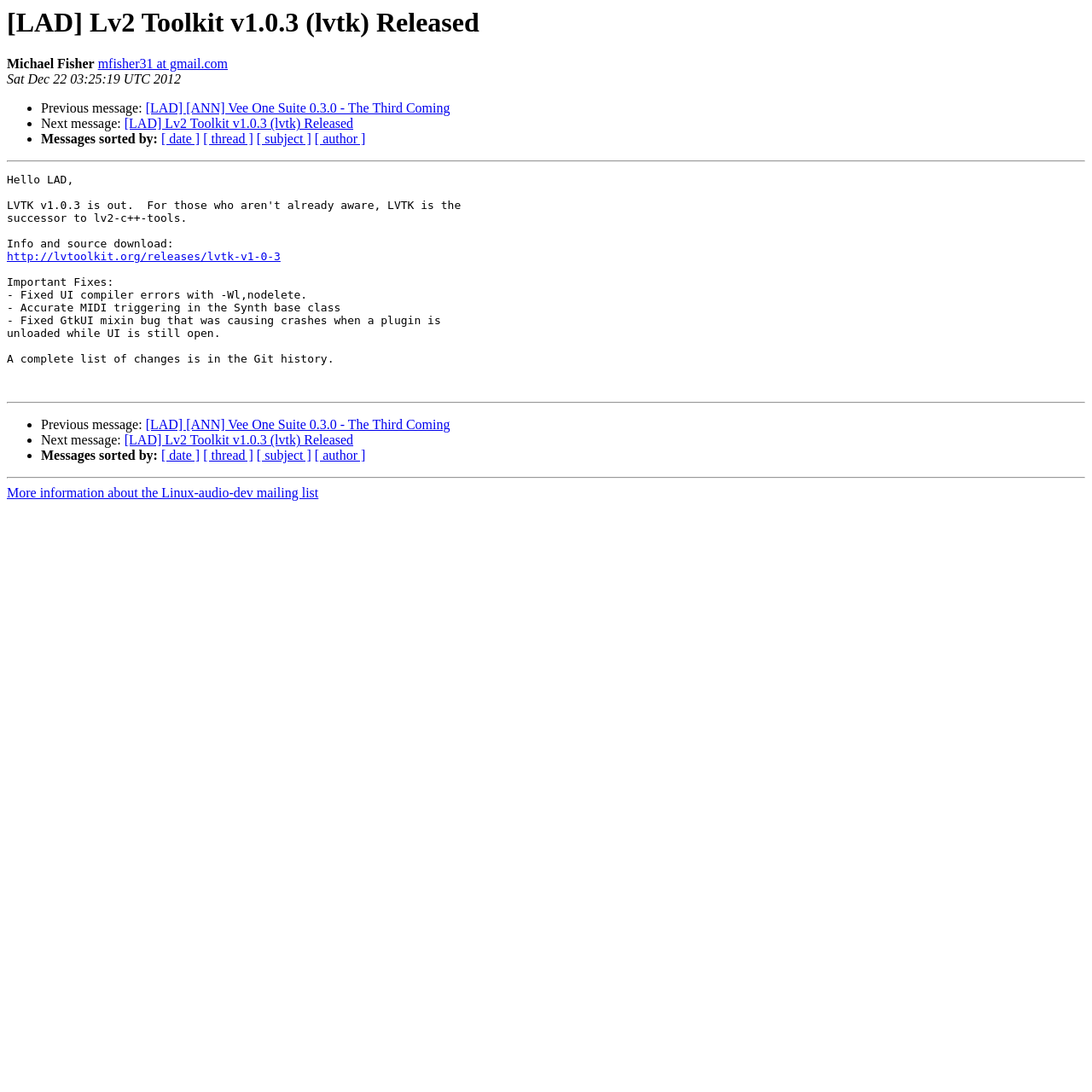What is the release date of Lv2 Toolkit v1.0.3?
Give a single word or phrase as your answer by examining the image.

Sat Dec 22 03:25:19 UTC 2012